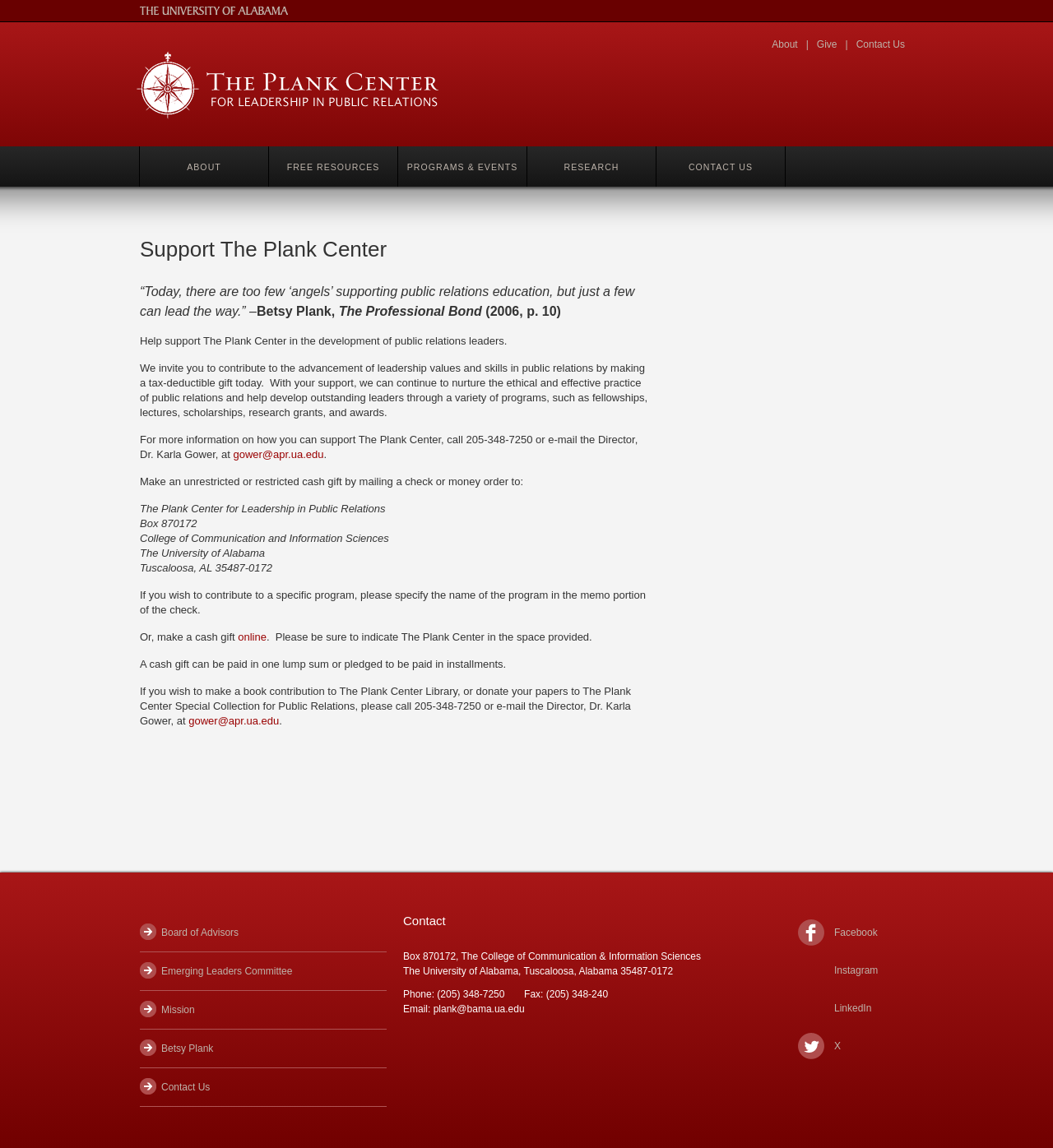Identify the bounding box coordinates for the region of the element that should be clicked to carry out the instruction: "Contact the Director, Dr. Karla Gower". The bounding box coordinates should be four float numbers between 0 and 1, i.e., [left, top, right, bottom].

[0.221, 0.39, 0.307, 0.401]